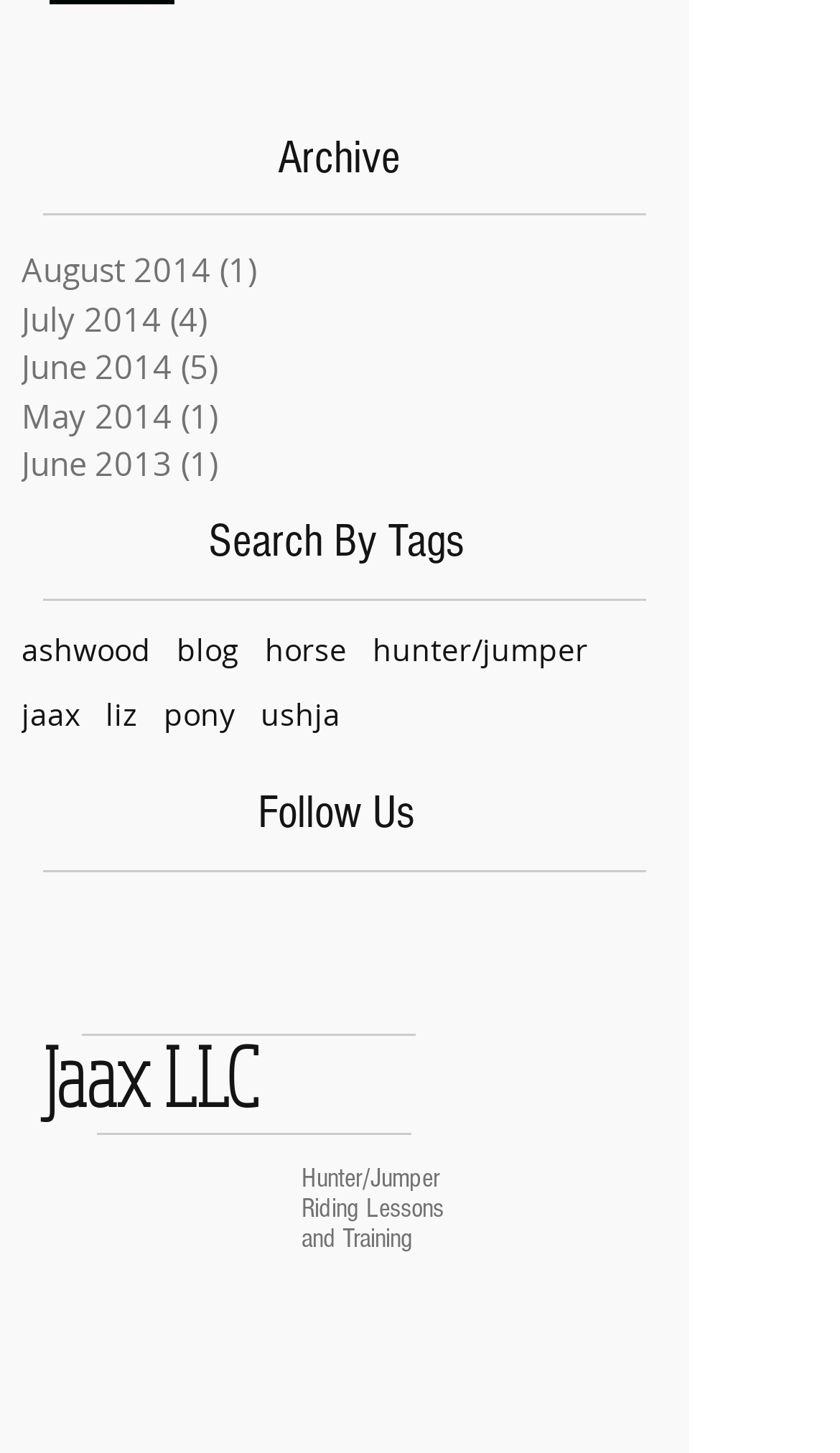What is the last link in the 'Social Bar' list?
Please use the image to provide a one-word or short phrase answer.

Google+ Basic Square